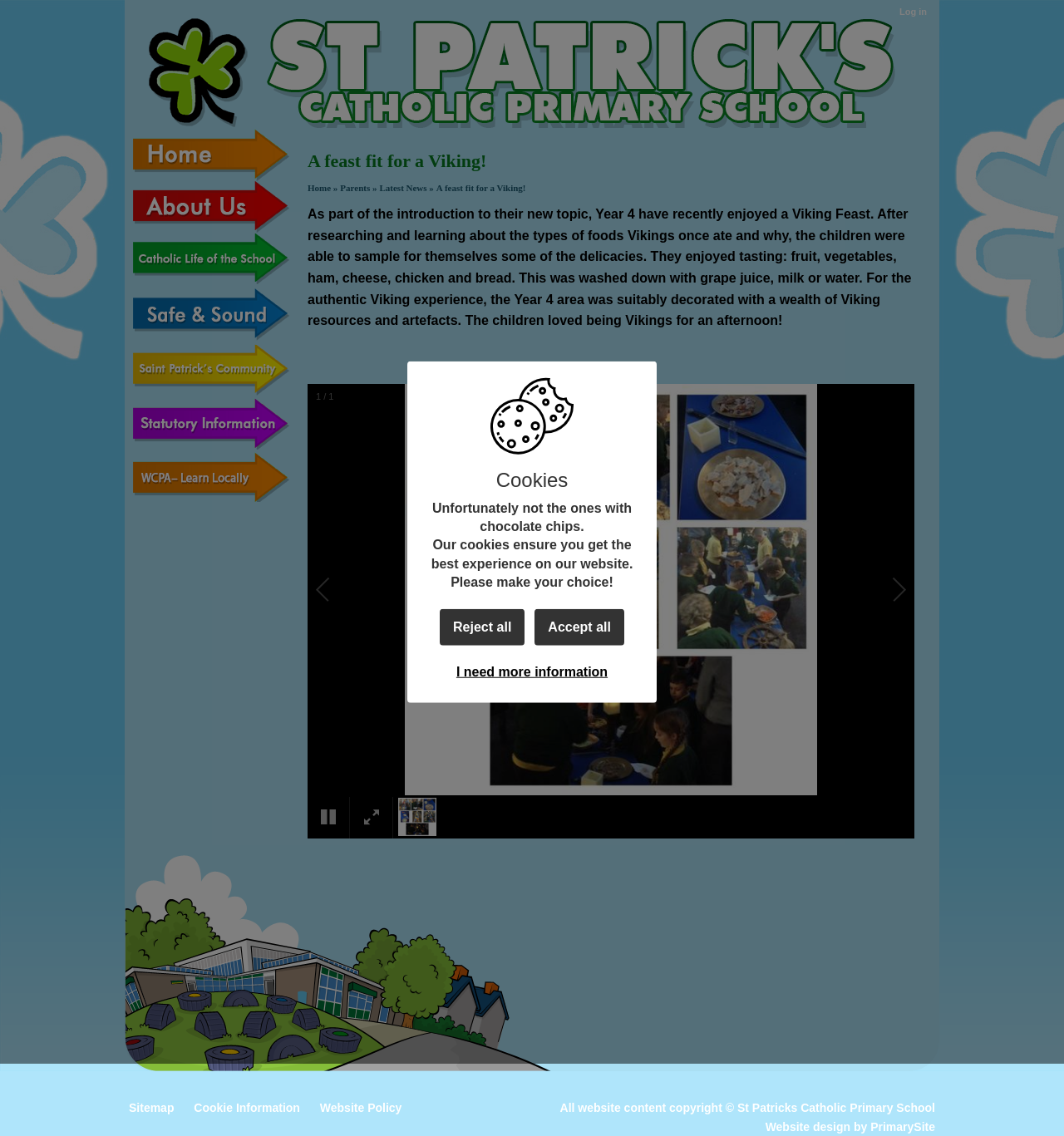What did Year 4 students taste during the Viking Feast?
Refer to the screenshot and answer in one word or phrase.

Fruit, vegetables, ham, cheese, chicken, and bread